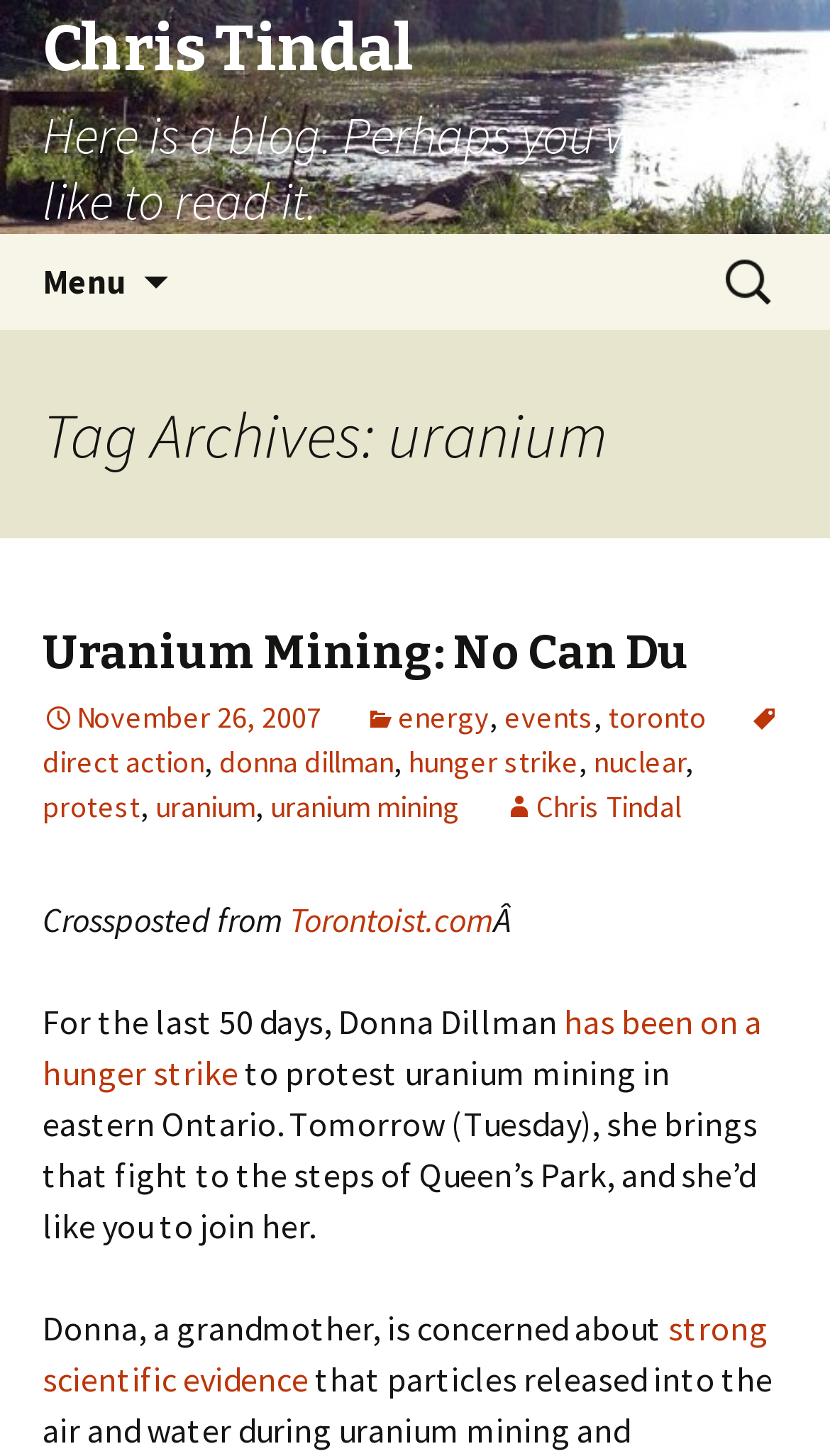Answer the question below with a single word or a brief phrase: 
What is the topic of the article?

Uranium mining